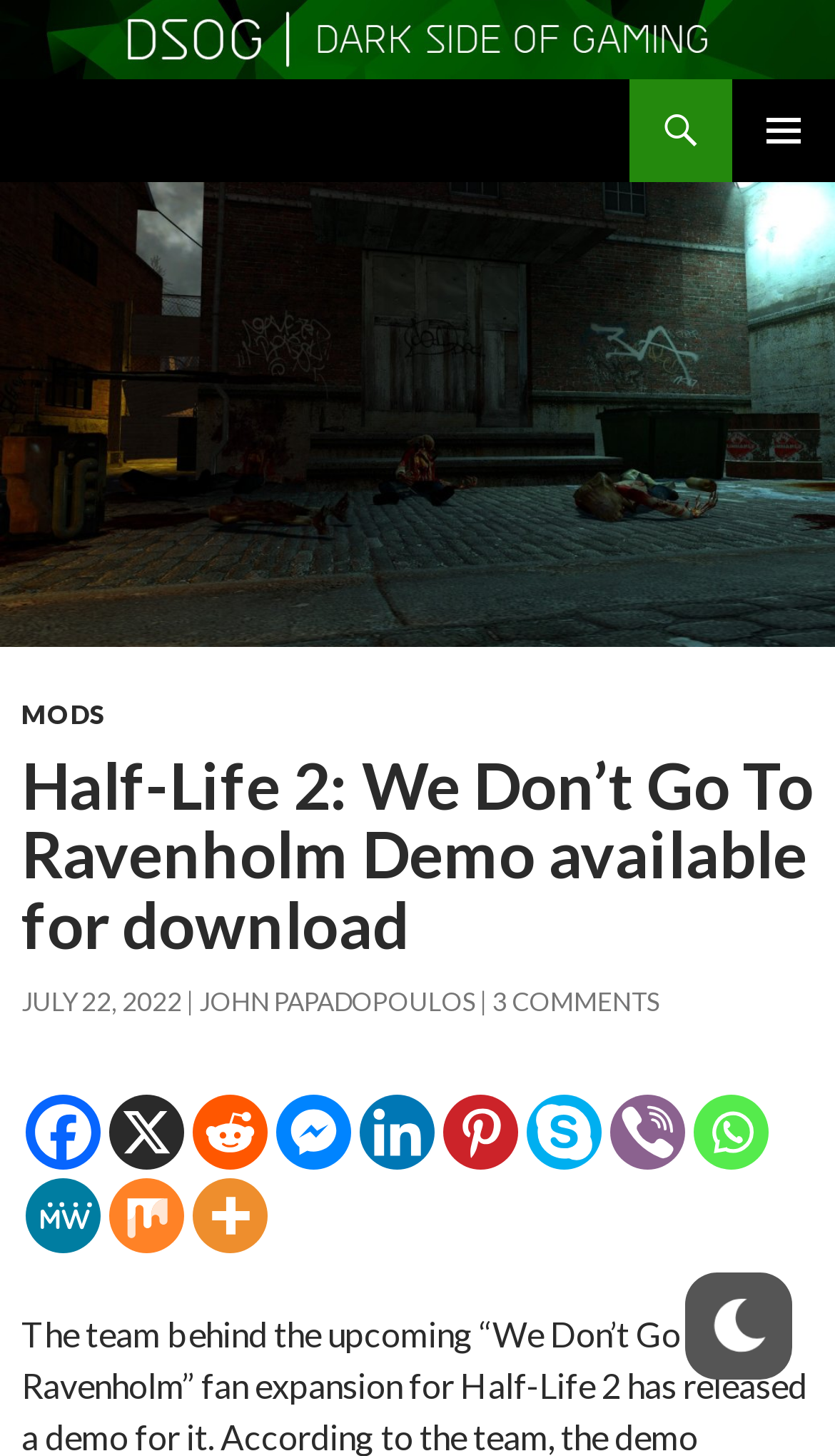Use a single word or phrase to answer the question:
What is the date of the article?

JULY 22, 2022